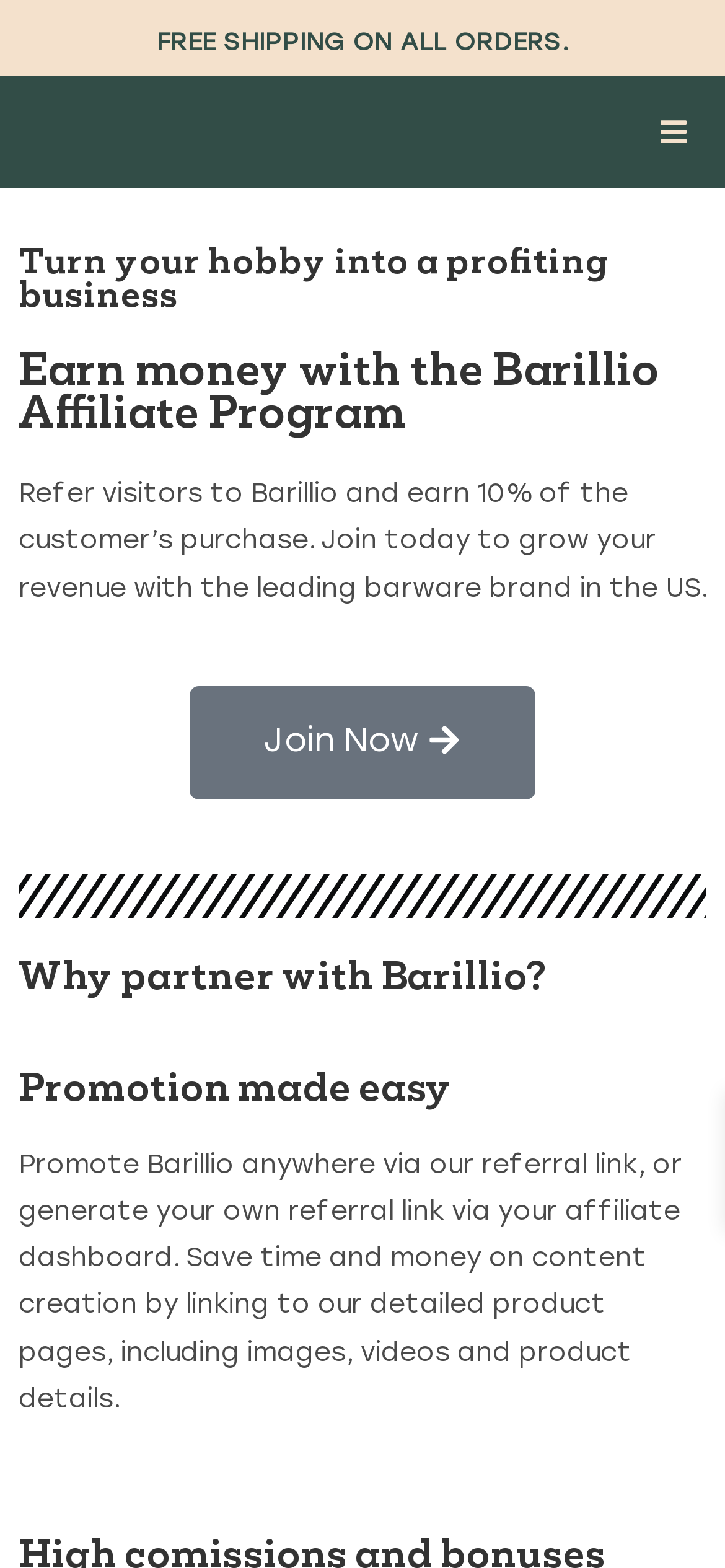Where can you find the 'Join Now' button?
Ensure your answer is thorough and detailed.

By analyzing the webpage structure, I found that the 'Join Now' button is located below the program description, which is the section that explains the benefits of the Barillio Affiliate Program.